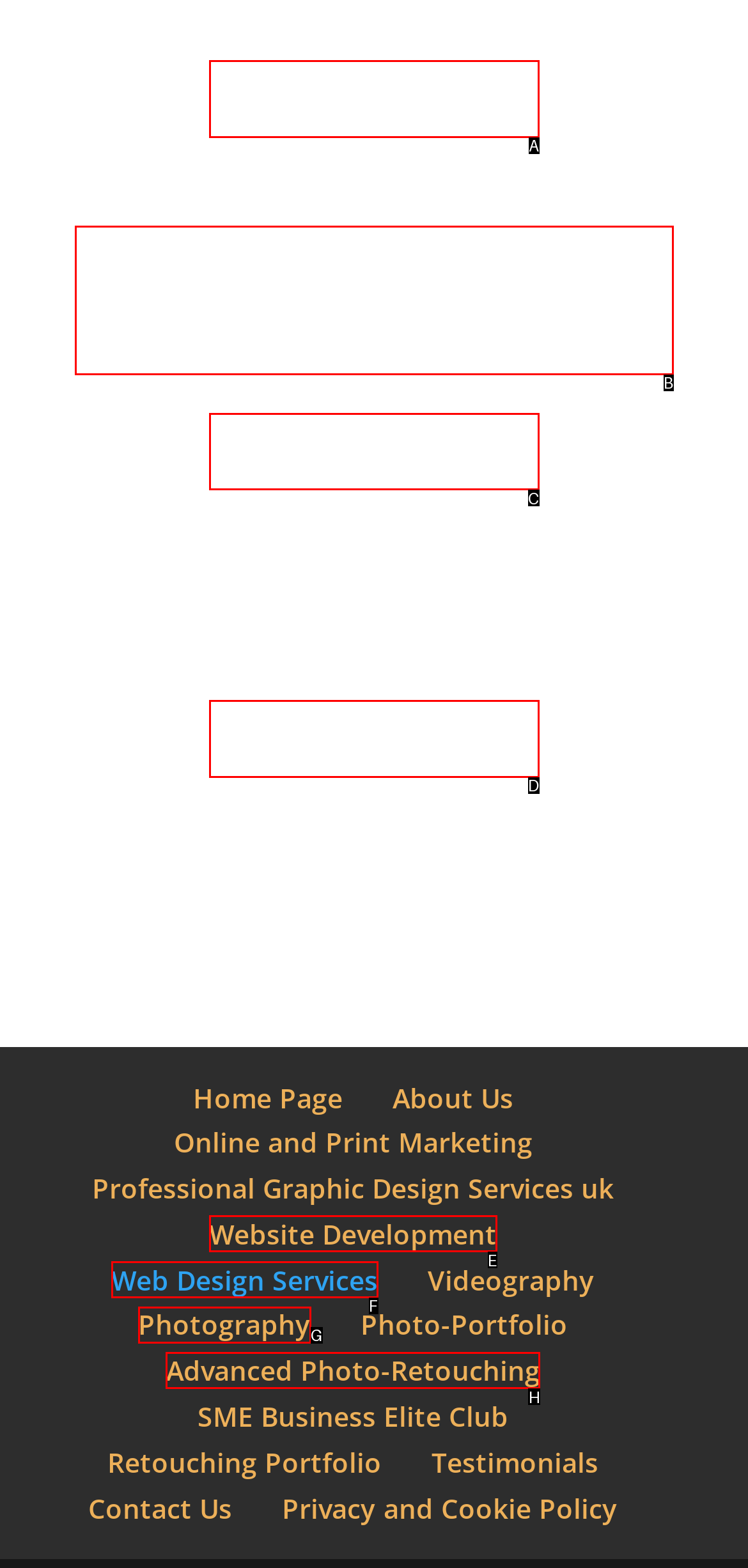To achieve the task: visit the Accident Repair Centre website, indicate the letter of the correct choice from the provided options.

B